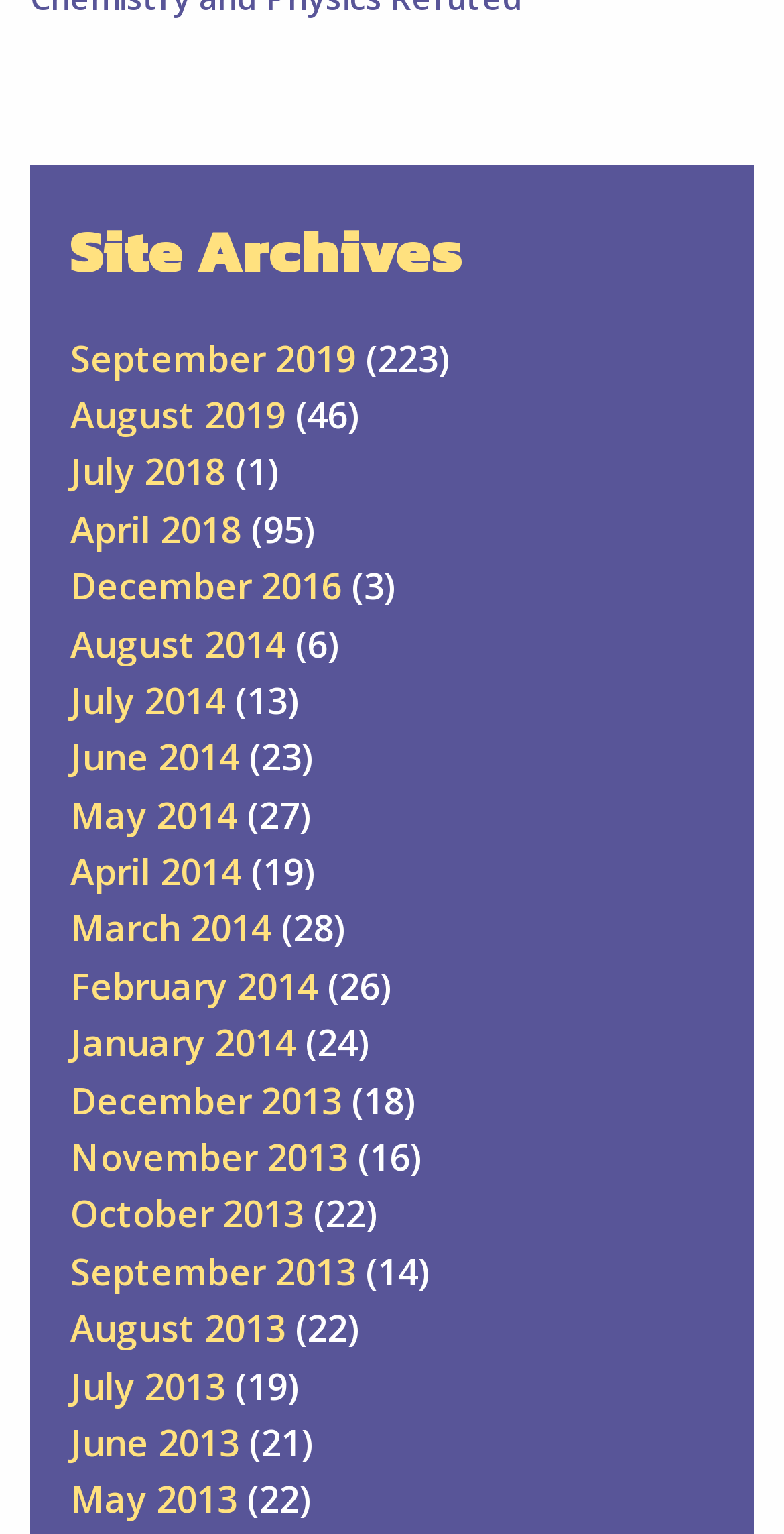How many posts are available for the month of July in 2013 and 2018?
Please provide a detailed answer to the question.

There are 19 posts available for the month of July in 2013 and 1 post available for the month of July in 2018, making a total of 20 posts.